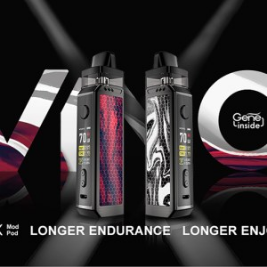What are the two key benefits of the VOOPOO VINCI X?
Please answer the question as detailed as possible based on the image.

The promotional text below the image highlights the device's capacity to provide 'LONGER ENDURANCE' and 'LONGER ENJOYMENT', emphasizing its ability to offer an extended vaping experience without frequent recharges.